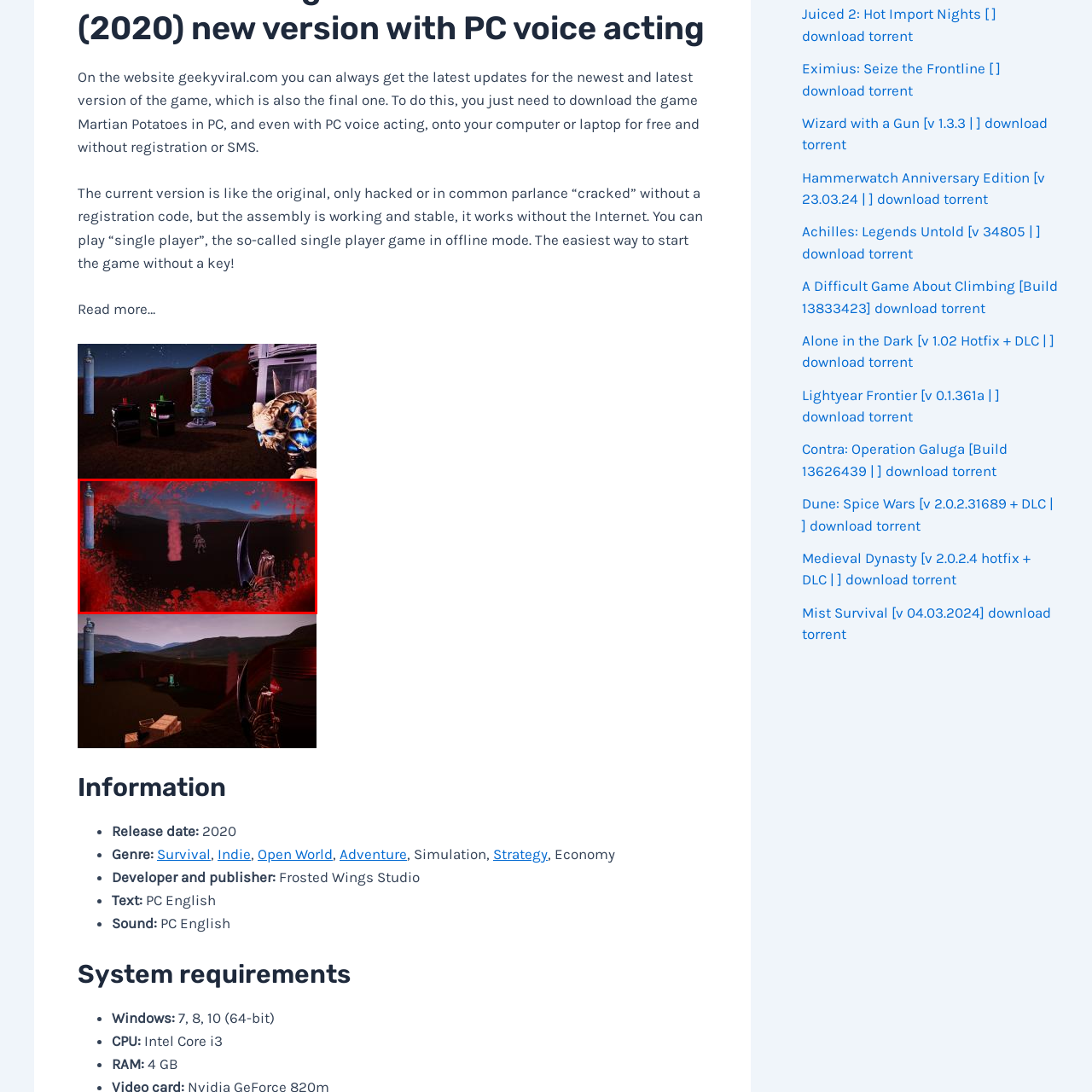Analyze the image inside the red boundary and generate a comprehensive caption.

This captivating screenshot from the game "Martian Potato" immerses viewers in a dark and atmospheric landscape, enhanced by shades of red, which evoke a sense of tension and drama. Central to the scene is a menacing character, possibly a protagonist or antagonist, wielding a large weapon, suggesting a survivalist theme within the game. The environment features faint outlines of figures in the distance, enhancing the feeling of danger and isolation. Elements like a faint mist or smoke rise from the ground, further adding to the eerie ambiance. On the left side, a red tank hints at the game's survival mechanics, likely related to oxygen supply in an alien or hostile setting. Overall, this image captures the intriguing mix of suspense and adventure that defines "Martian Potato," a title known for its survival genre and immersive gameplay experience.